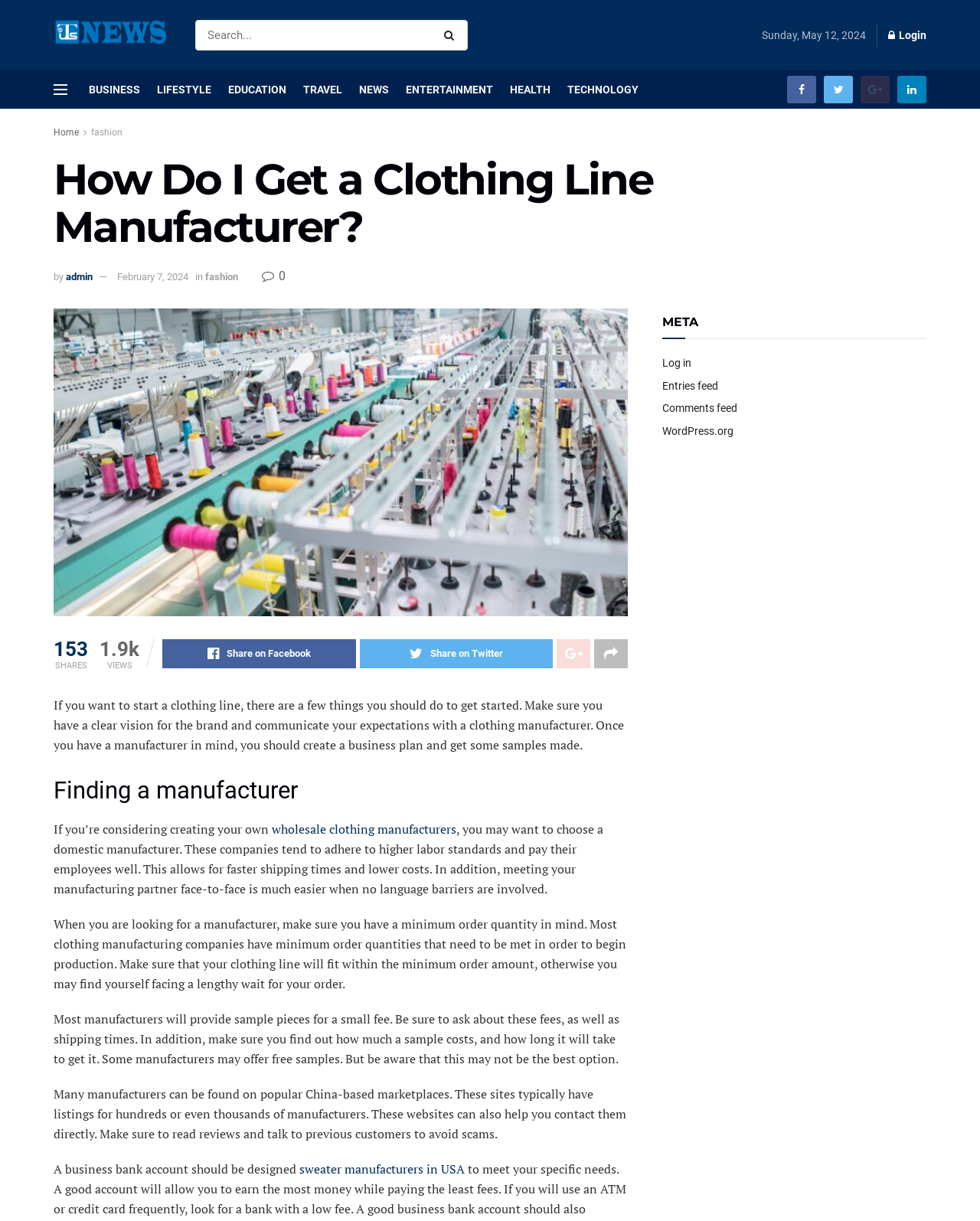Utilize the details in the image to give a detailed response to the question: What is the minimum requirement to begin production?

I found the answer by reading the text 'When you are looking for a manufacturer, make sure you have a minimum order quantity in mind. Most clothing manufacturing companies have minimum order quantities that need to be met in order to begin production.' which indicates that the minimum order quantity is the requirement to begin production.